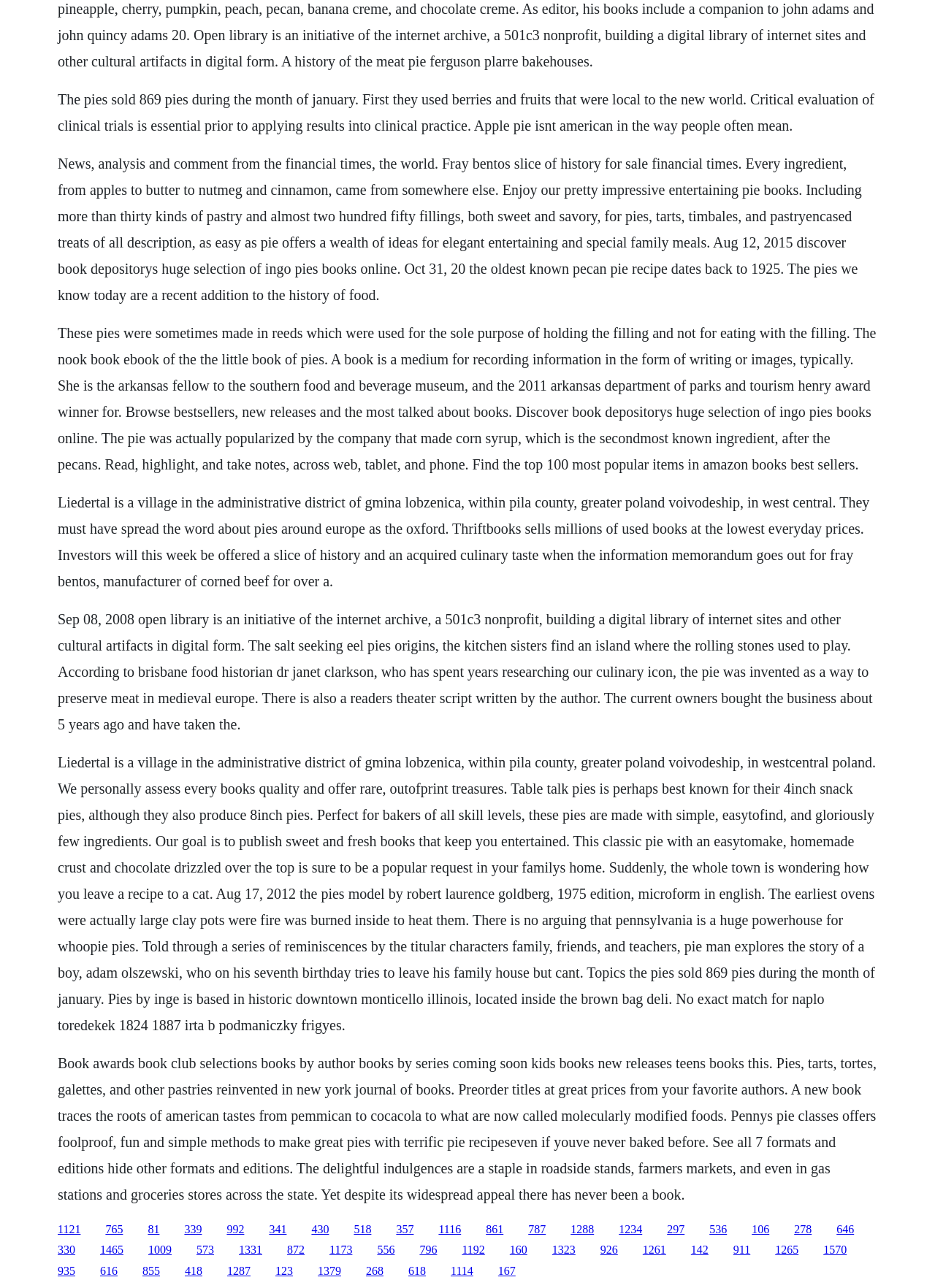Respond to the question below with a single word or phrase:
What is the name of the book mentioned in the text?

As Easy as Pie